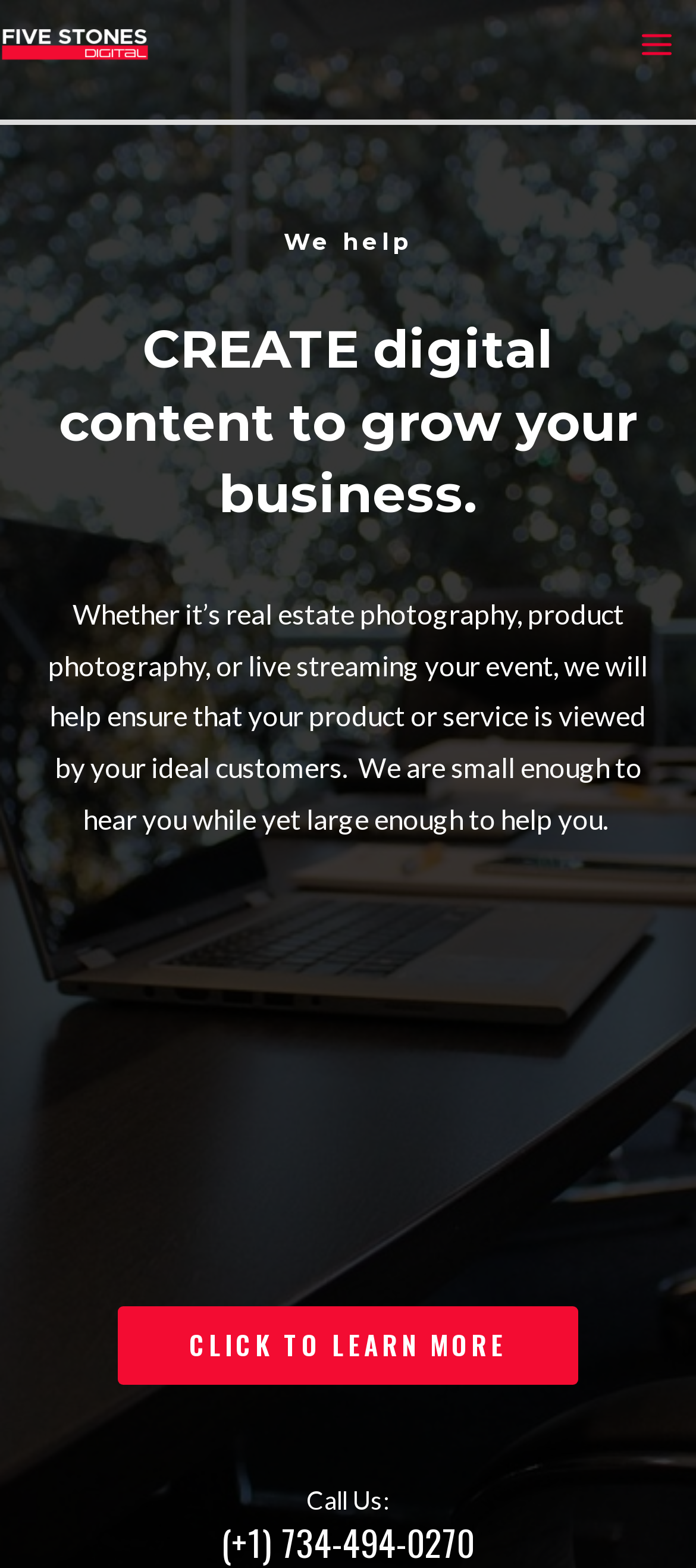Provide a short answer using a single word or phrase for the following question: 
What is the purpose of the company?

Helping businesses grow